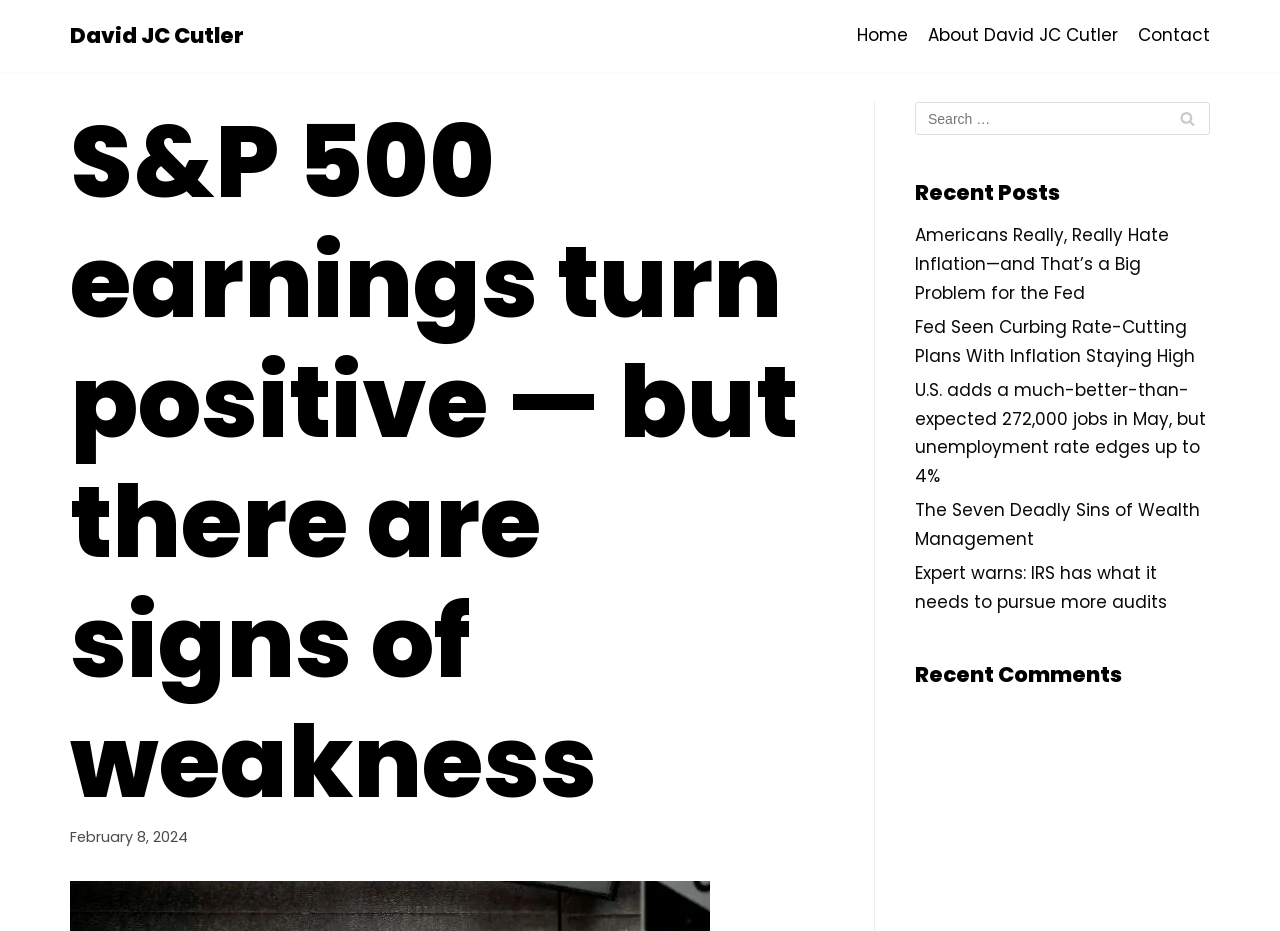What is the author's name?
Please answer the question with as much detail and depth as you can.

The author's name can be found in the link element with the text 'David JC Cutler' which is located at the top of the webpage, below the 'Skip to content' link.